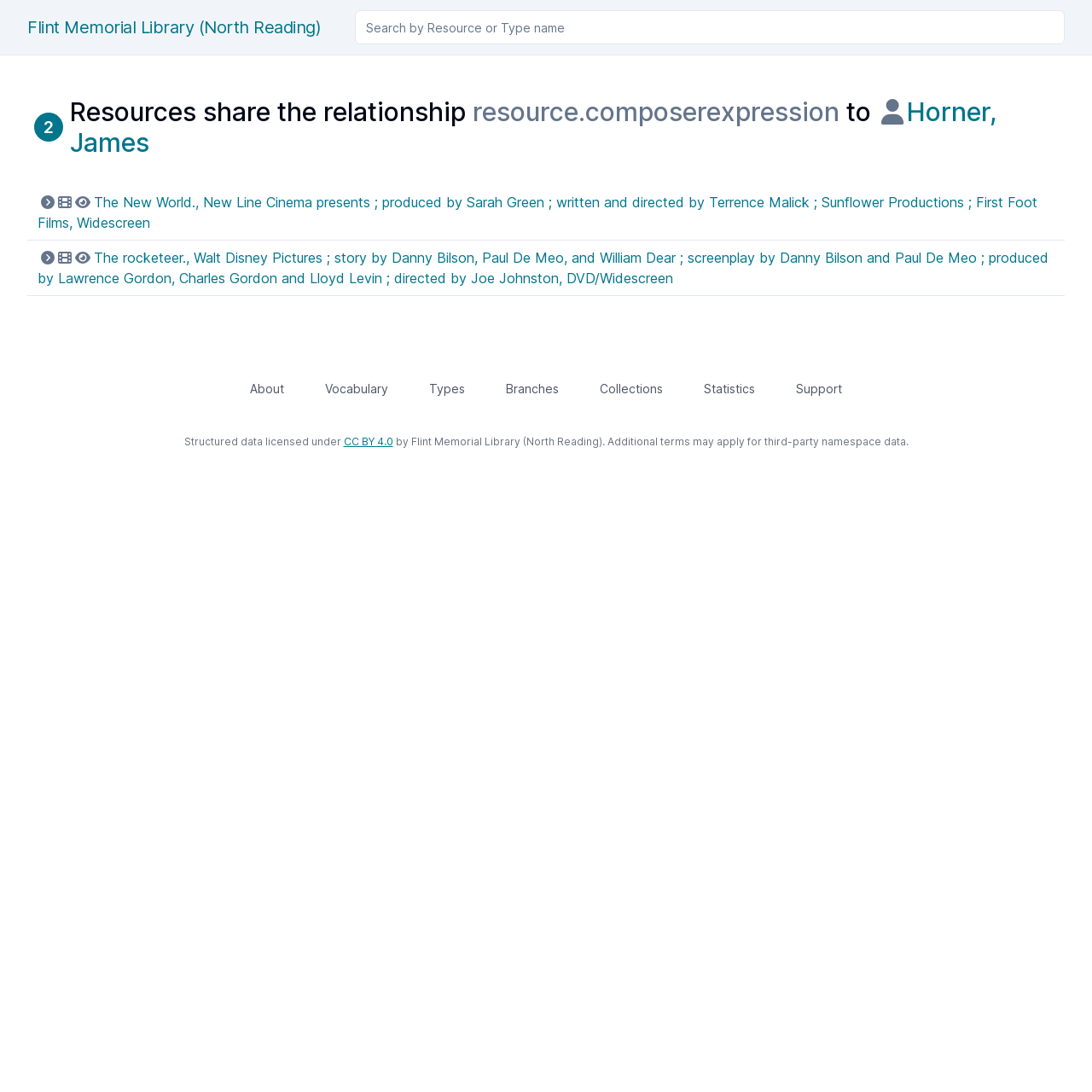Use a single word or phrase to answer this question: 
What is the purpose of the search box?

Search by Resource or Type name